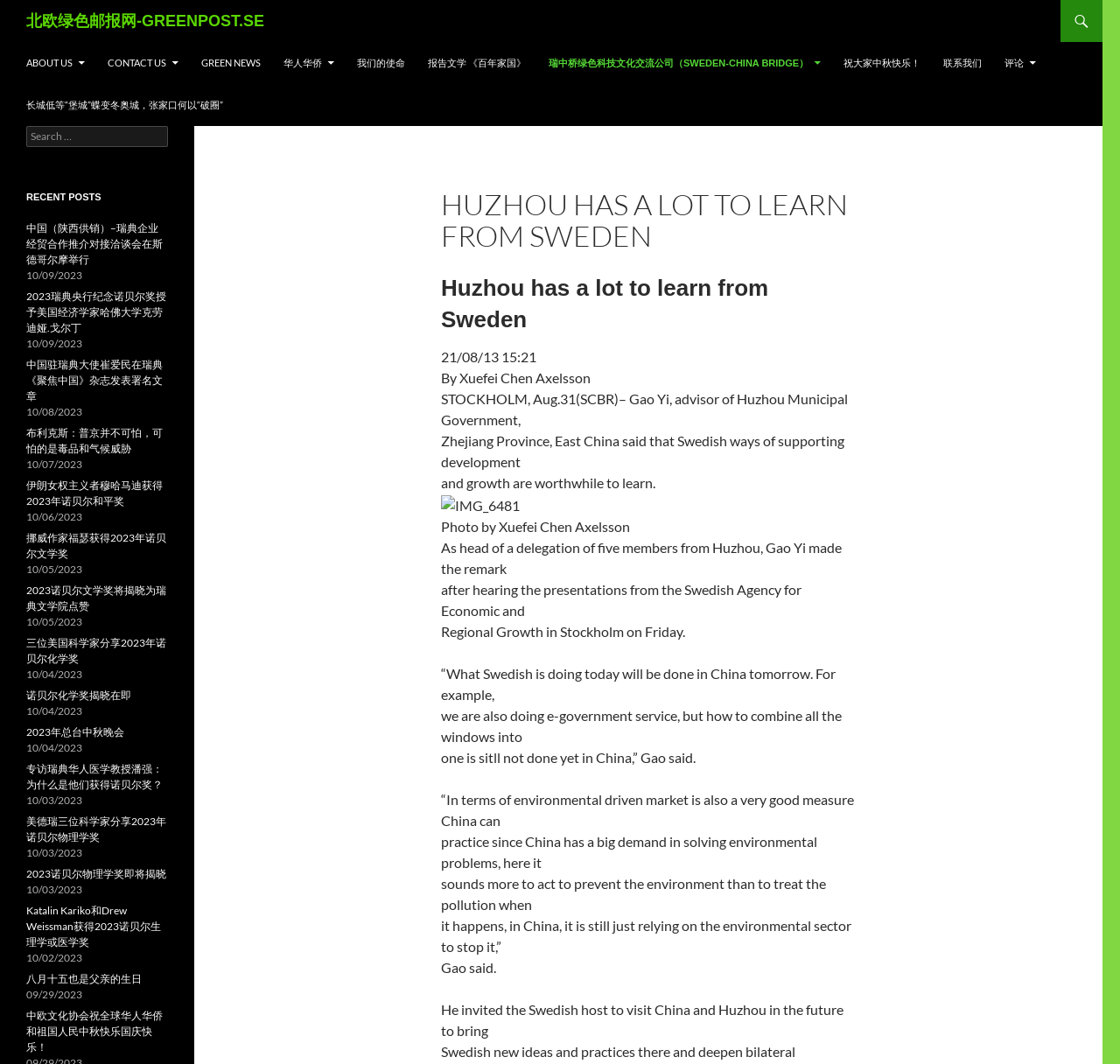Can you determine the bounding box coordinates of the area that needs to be clicked to fulfill the following instruction: "Check the 'GREEN NEWS'"?

[0.17, 0.039, 0.242, 0.079]